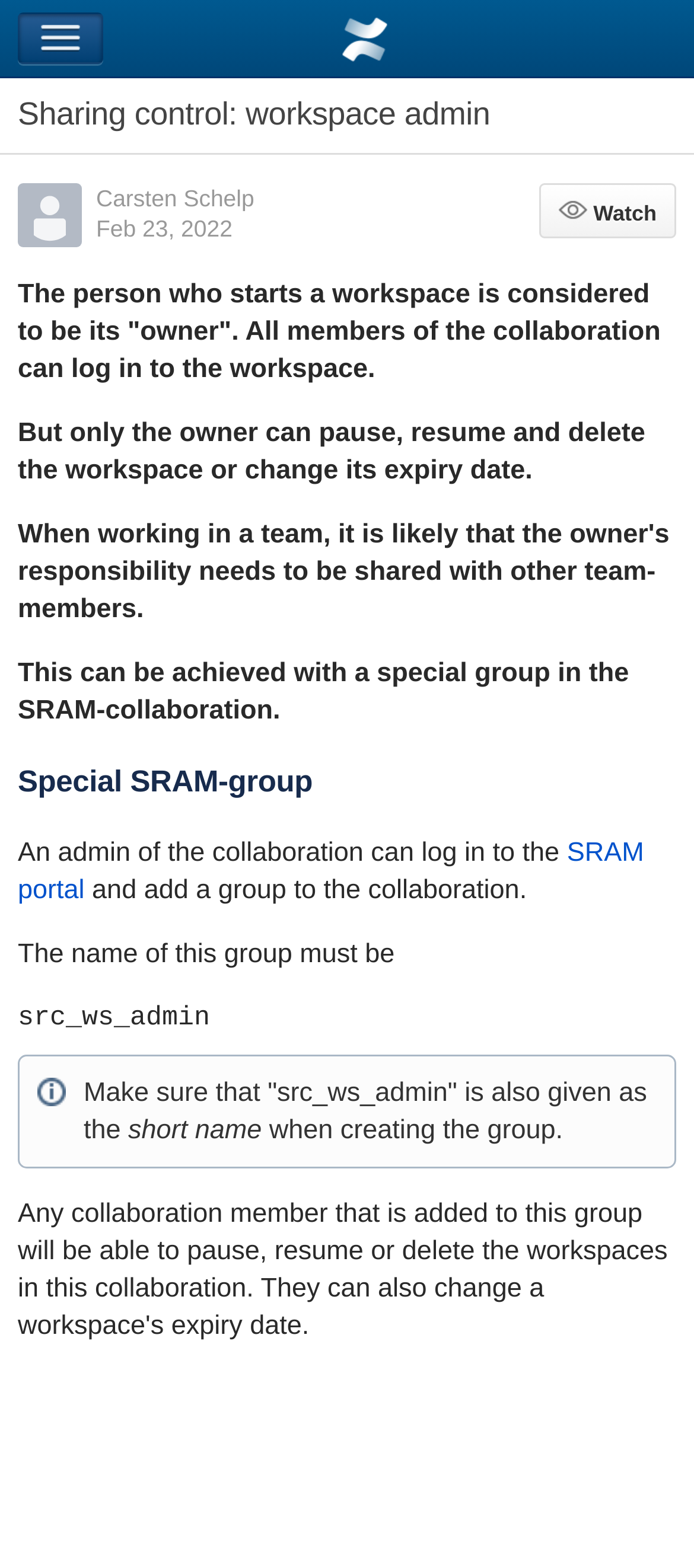Who is the author of the article?
Refer to the screenshot and answer in one word or phrase.

Carsten Schelp